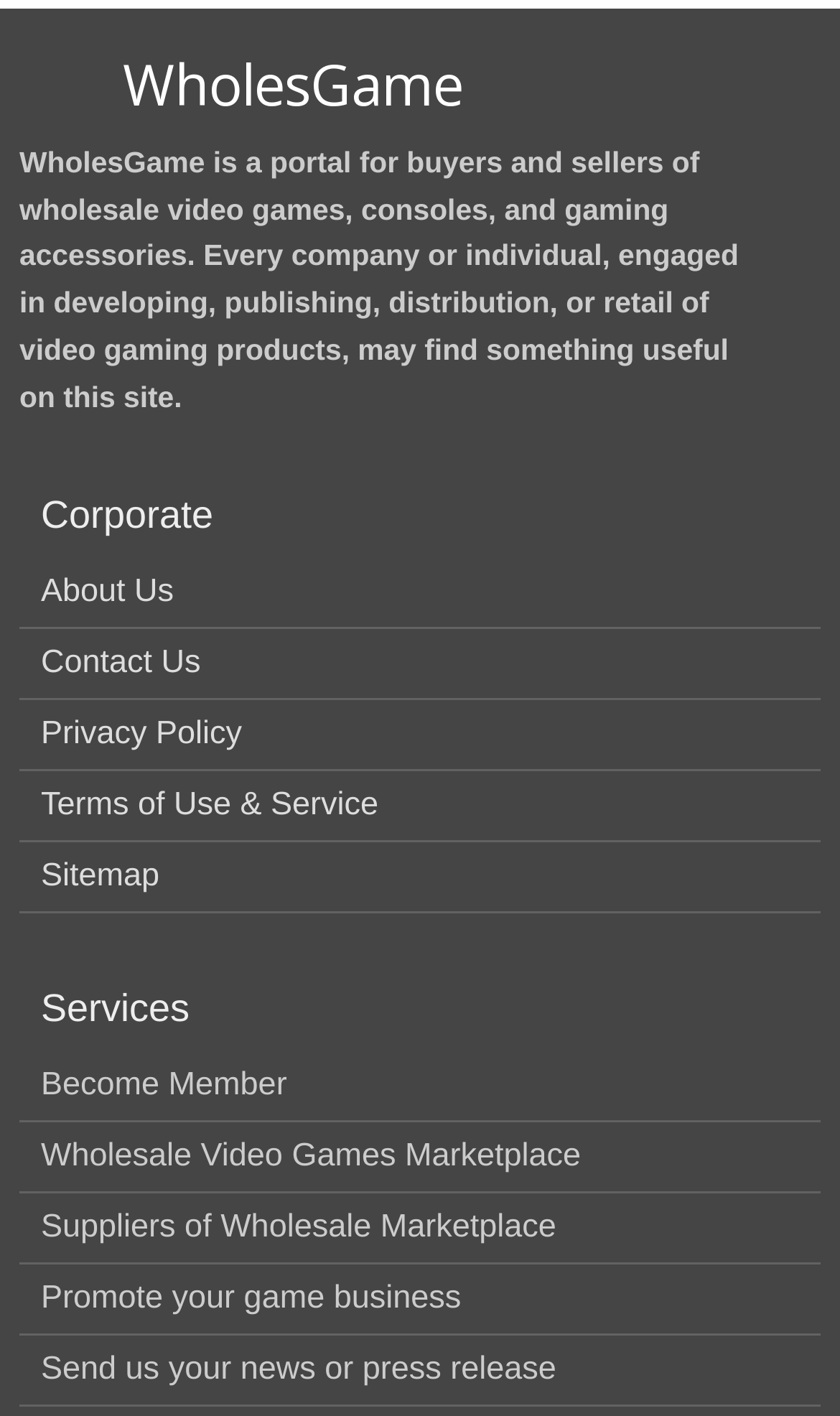What is the section below 'Corporate'?
Look at the screenshot and give a one-word or phrase answer.

Links to About Us, Contact Us, etc.